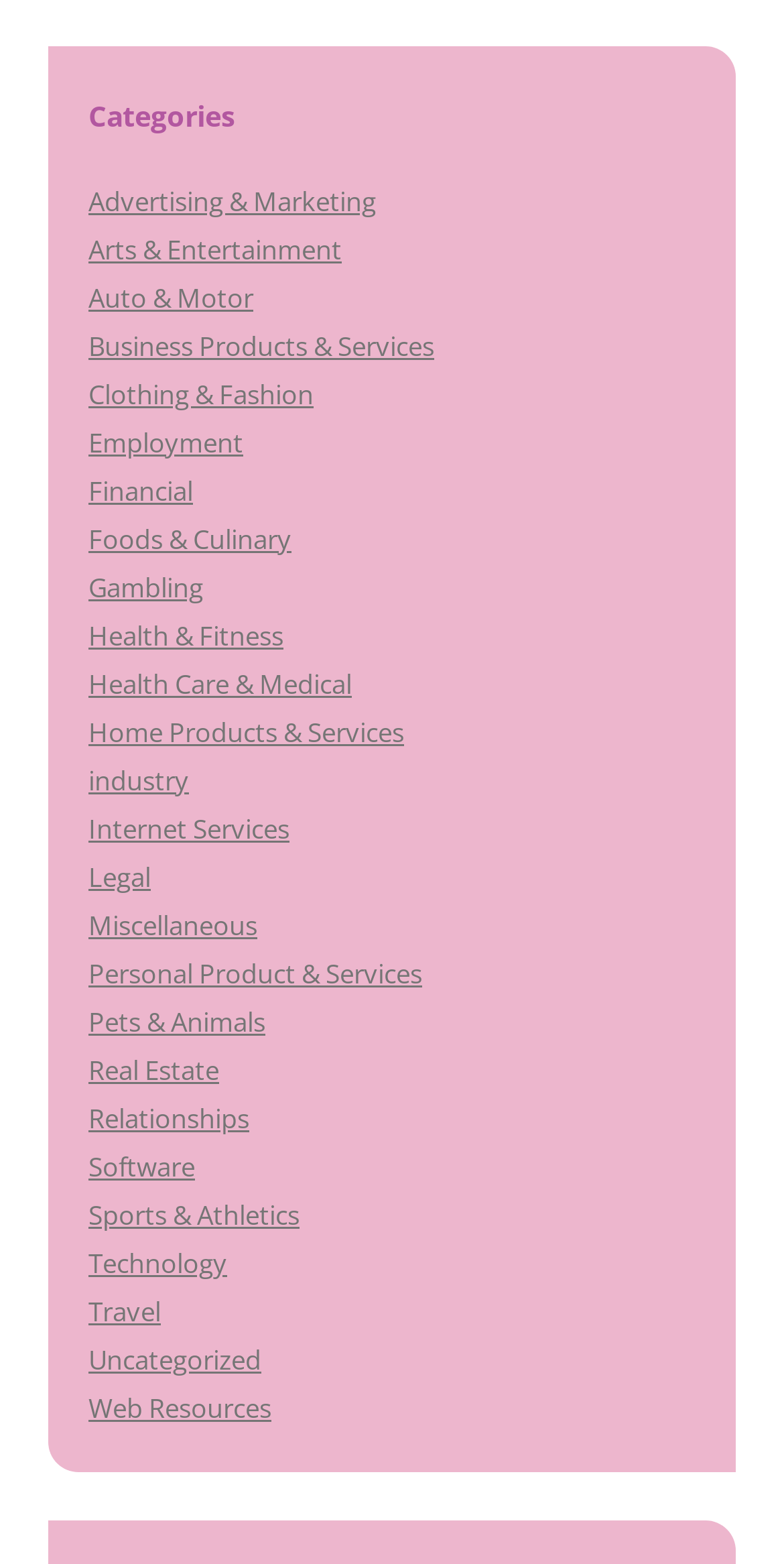Answer the question below using just one word or a short phrase: 
What is the first category listed on this webpage?

Advertising & Marketing